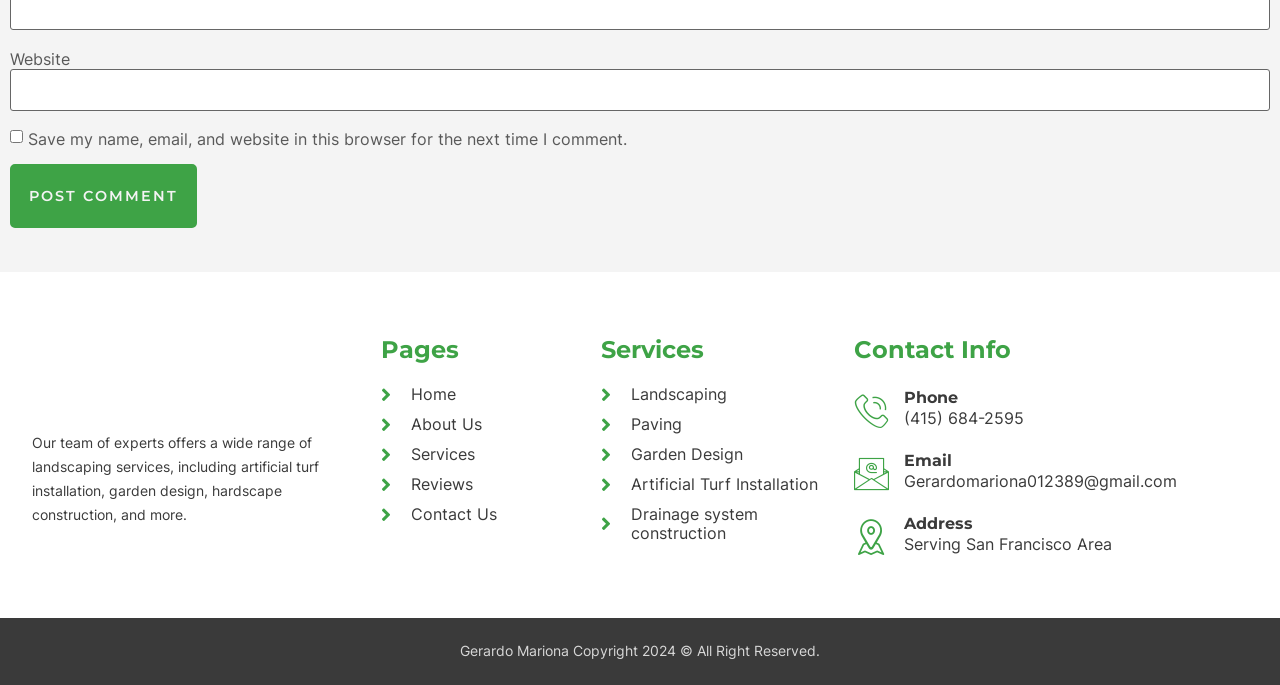Locate the bounding box coordinates of the area you need to click to fulfill this instruction: 'Explore Love Poems'. The coordinates must be in the form of four float numbers ranging from 0 to 1: [left, top, right, bottom].

None